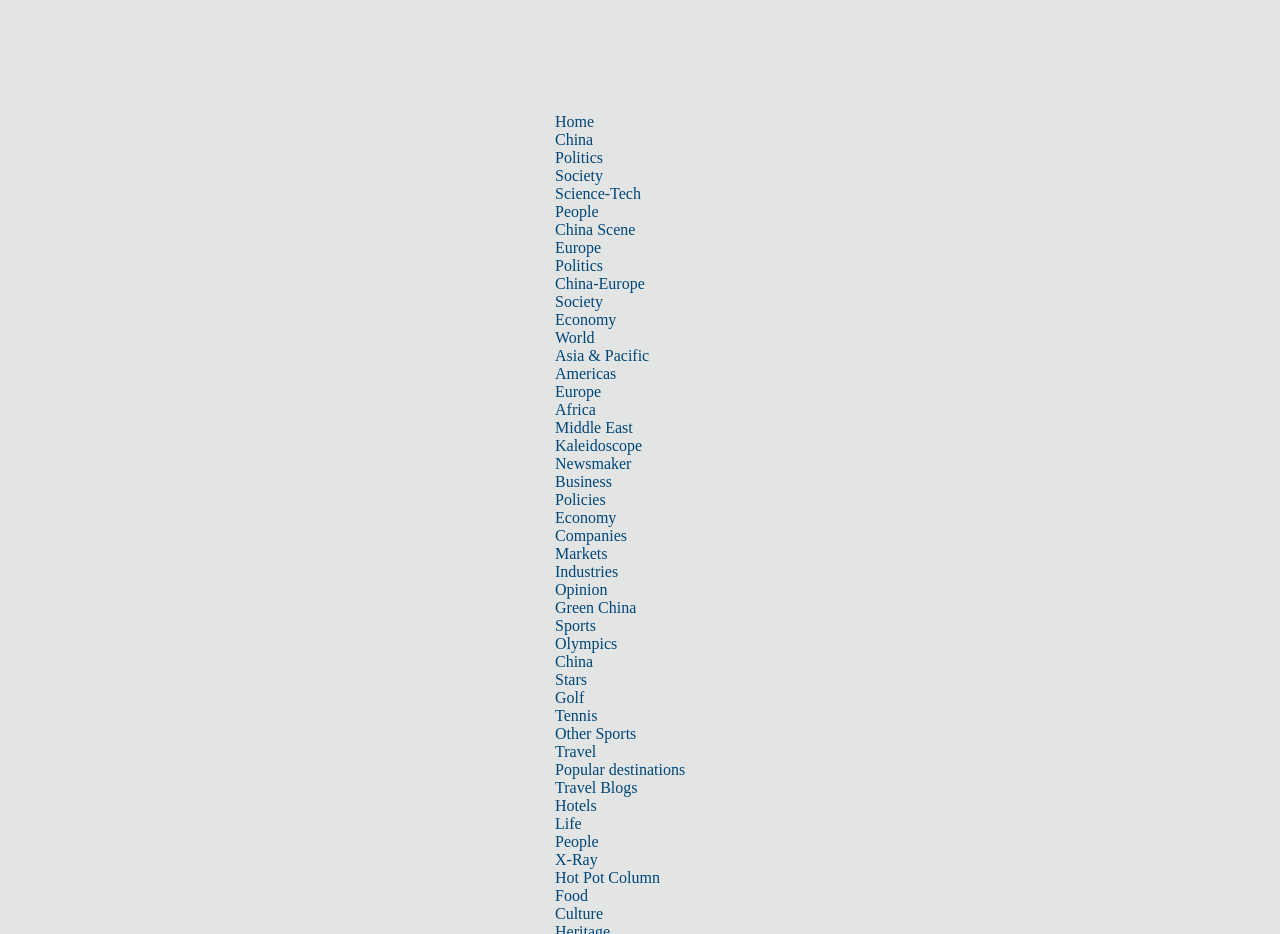Find the bounding box coordinates of the clickable element required to execute the following instruction: "Click on the 'Home' link". Provide the coordinates as four float numbers between 0 and 1, i.e., [left, top, right, bottom].

[0.434, 0.121, 0.464, 0.139]